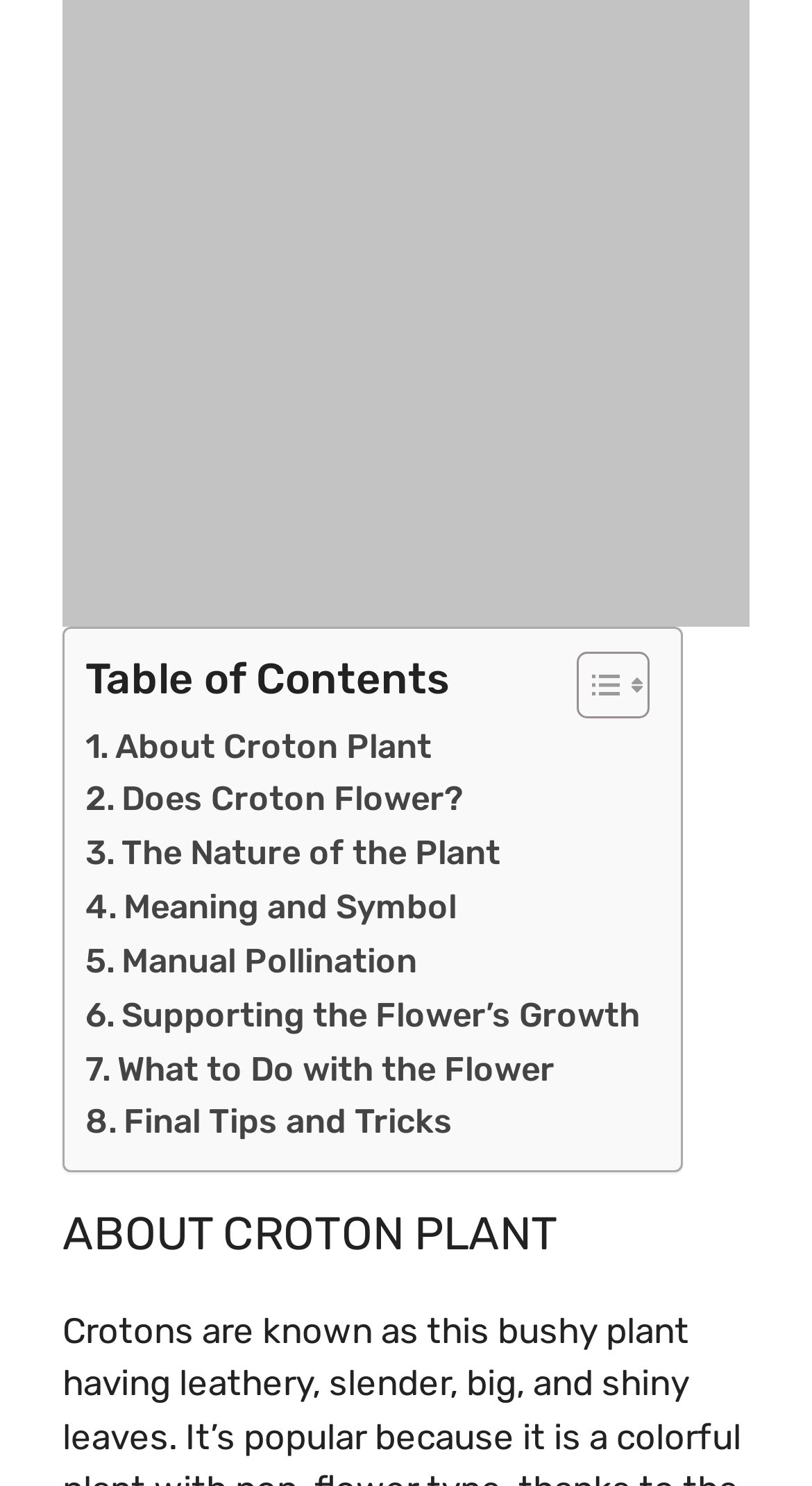Please indicate the bounding box coordinates of the element's region to be clicked to achieve the instruction: "Get tips on Supporting the Flower’s Growth". Provide the coordinates as four float numbers between 0 and 1, i.e., [left, top, right, bottom].

[0.105, 0.665, 0.788, 0.701]